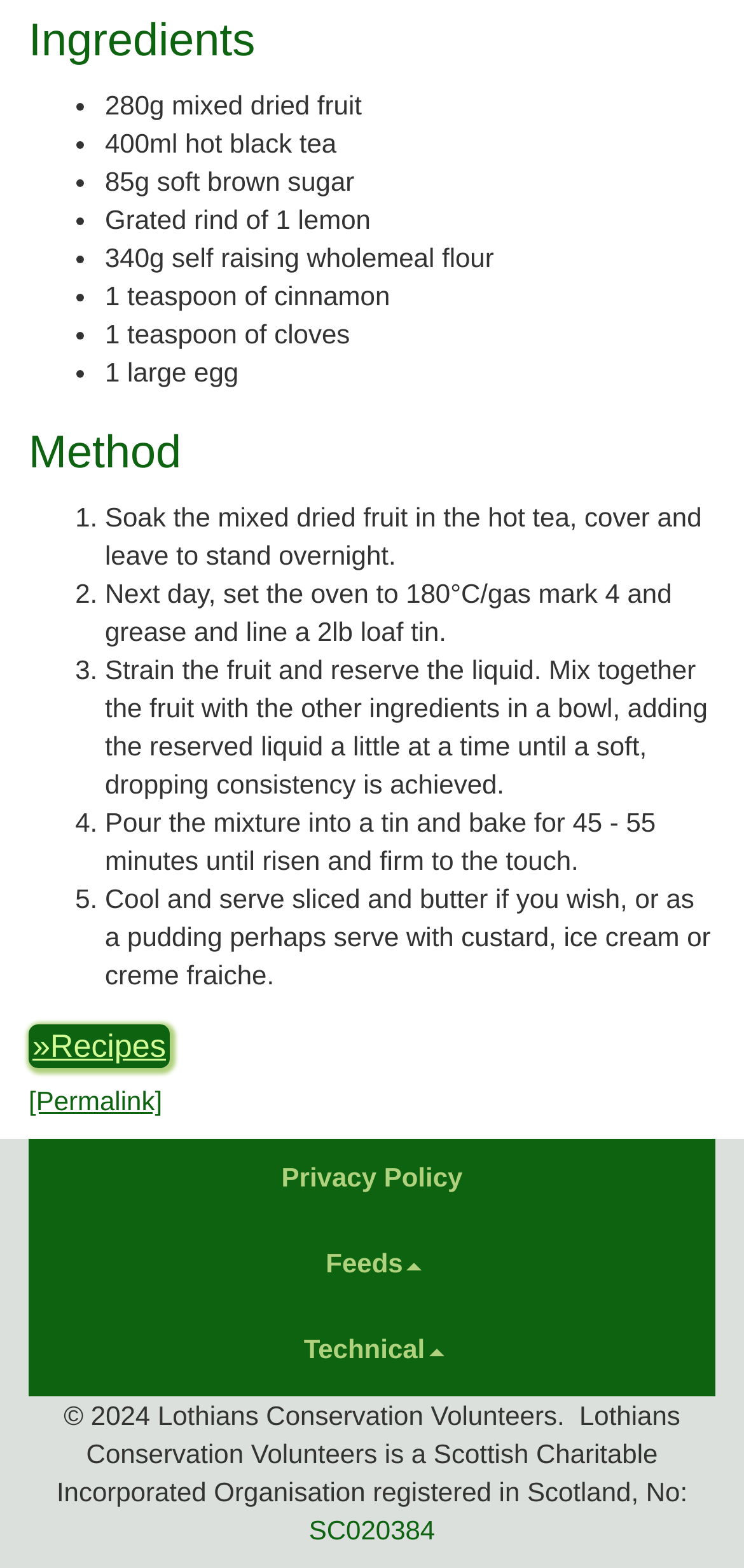What is the name of the organization?
Based on the image, answer the question with a single word or brief phrase.

Lothians Conservation Volunteers